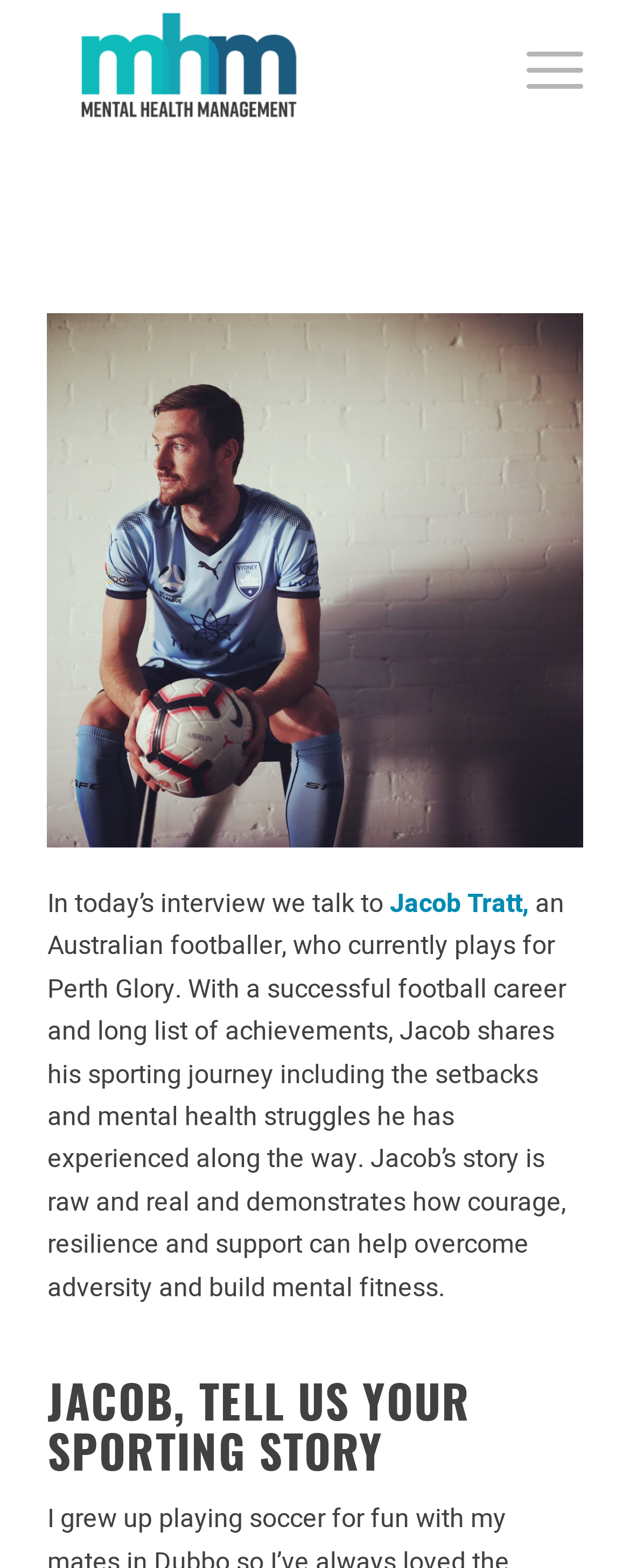What is the topic of Jacob Tratt's story?
Can you give a detailed and elaborate answer to the question?

The webpage mentions that Jacob Tratt shares his sporting journey including 'the setbacks and mental health struggles he has experienced along the way', which implies that his story is about his mental health struggles.